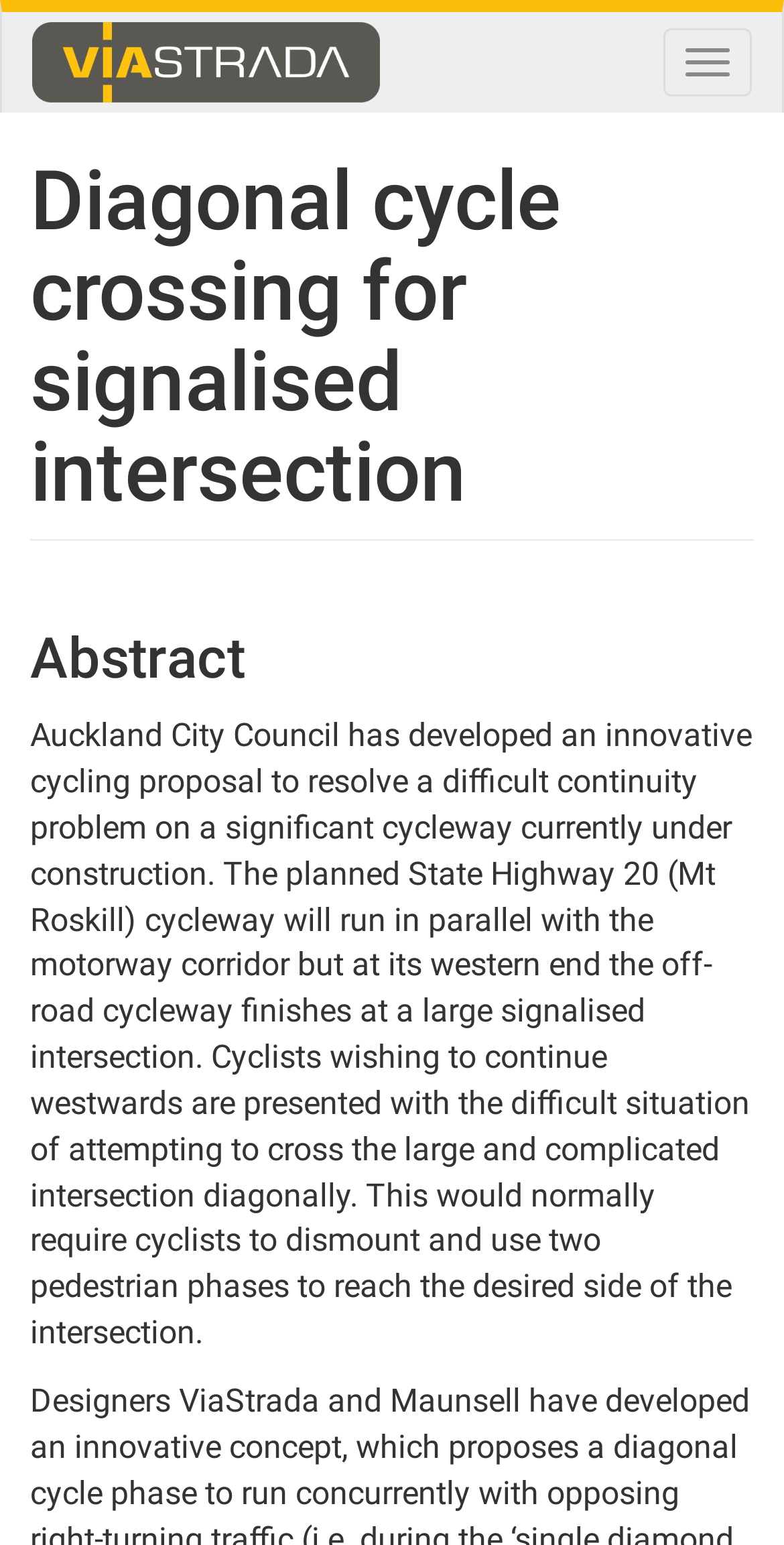Please determine the bounding box coordinates for the UI element described as: "Useful Forms".

None